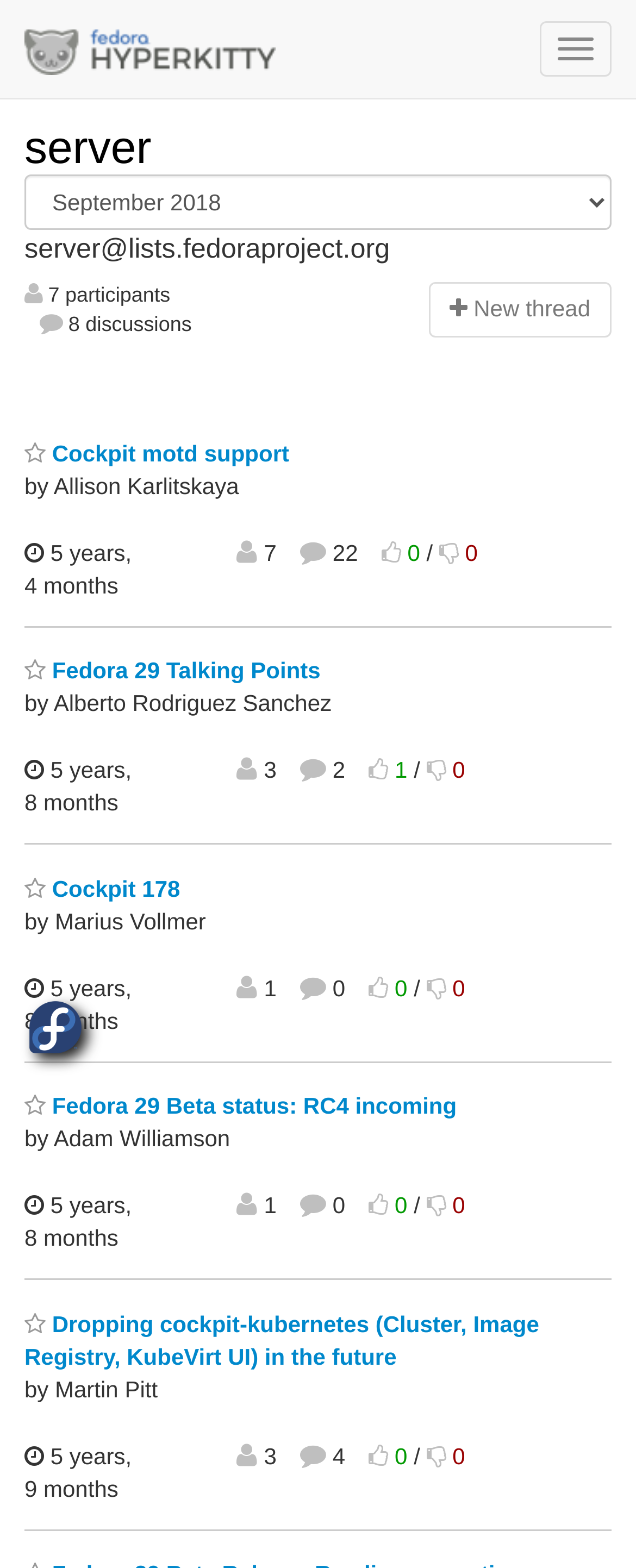Show the bounding box coordinates for the HTML element described as: "Cockpit motd support".

[0.038, 0.281, 0.455, 0.297]